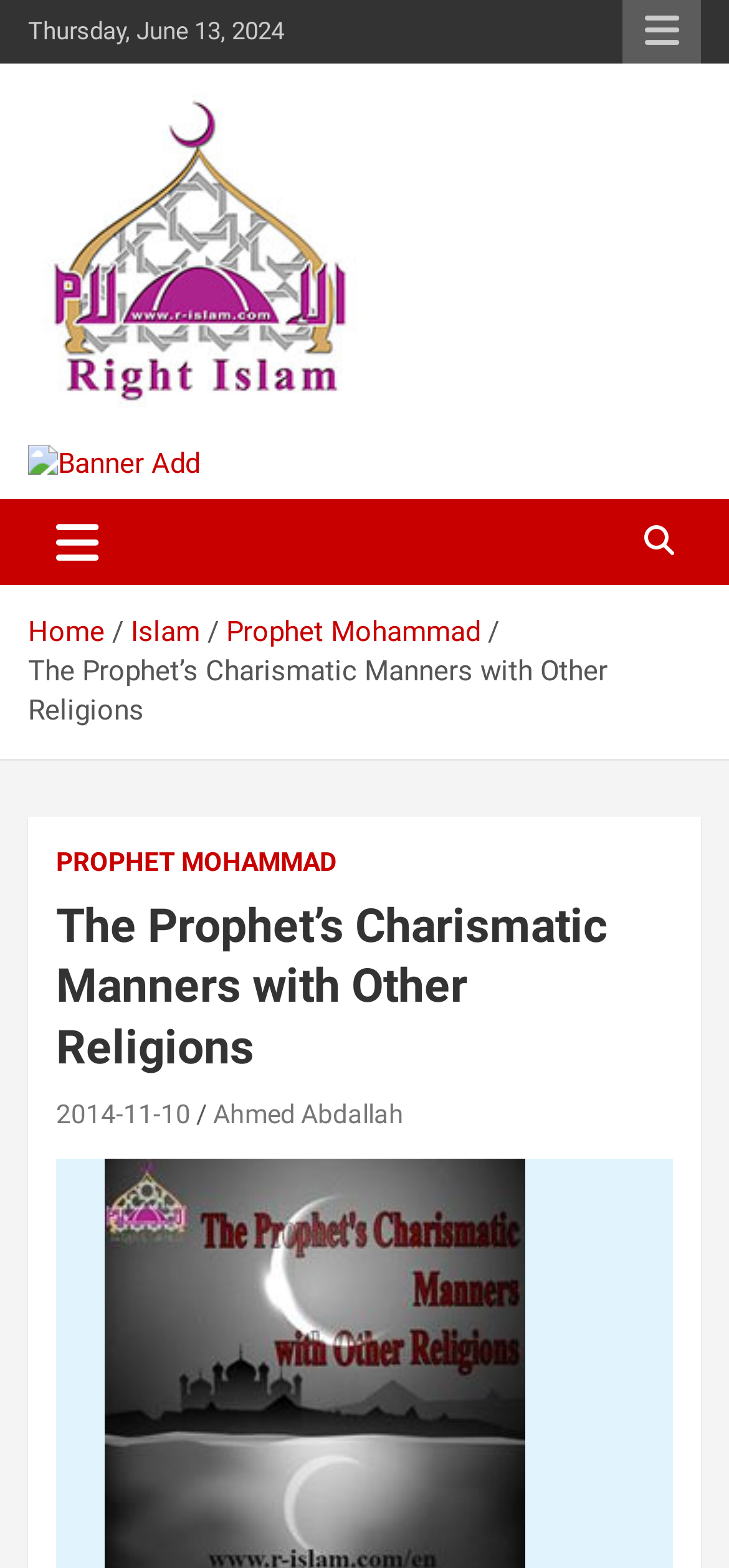By analyzing the image, answer the following question with a detailed response: What is the navigation menu button labeled?

I found the navigation menu button by looking at the button element with the text 'Toggle navigation' which has a bounding box coordinate of [0.038, 0.318, 0.174, 0.373]. This element is located at the top of the webpage, indicating that it is a navigation menu button.